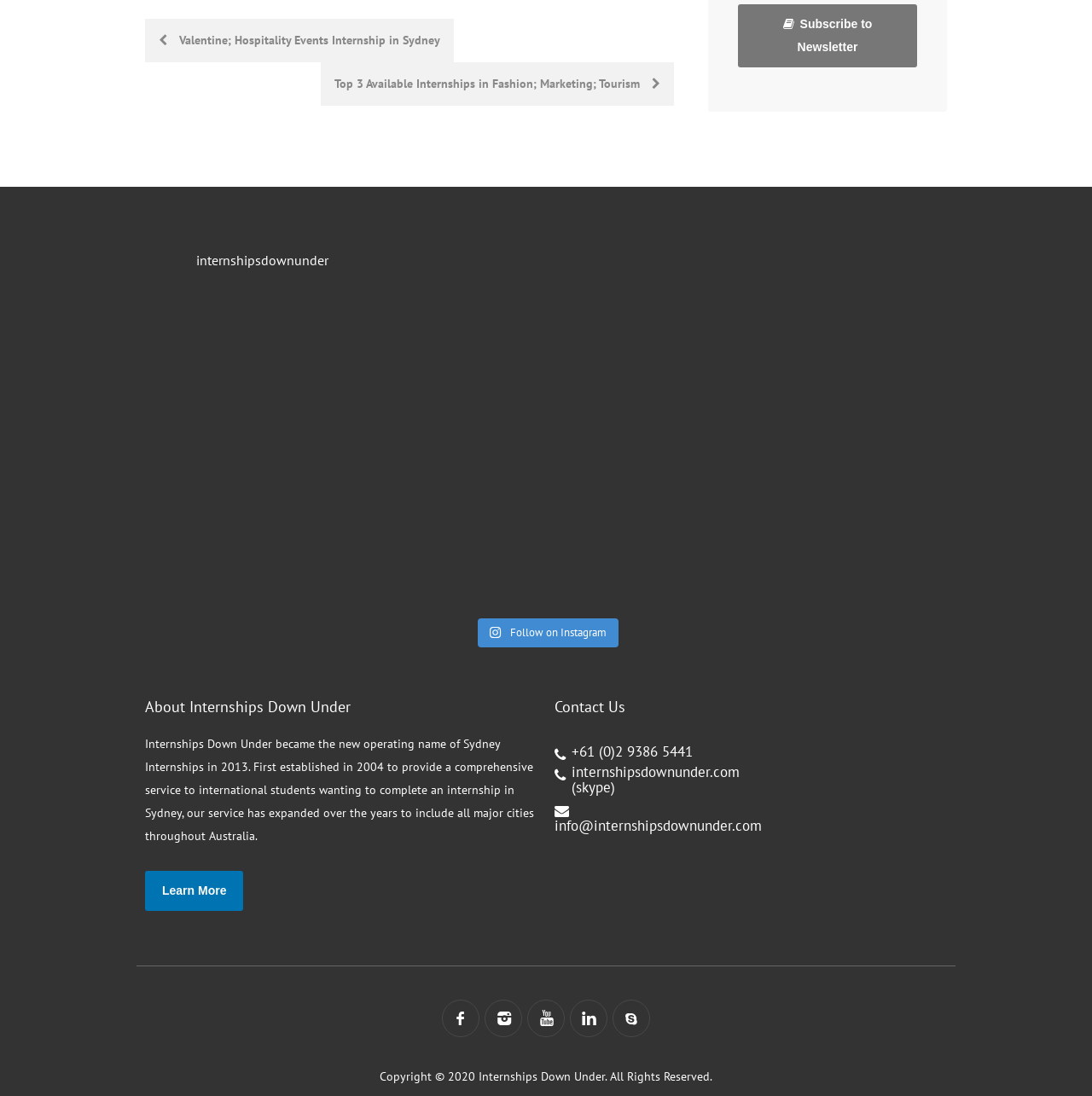What is the contact phone number of the organization?
Please provide a comprehensive answer based on the contents of the image.

I found the answer by looking at the 'Contact Us' section, where the phone number is listed.